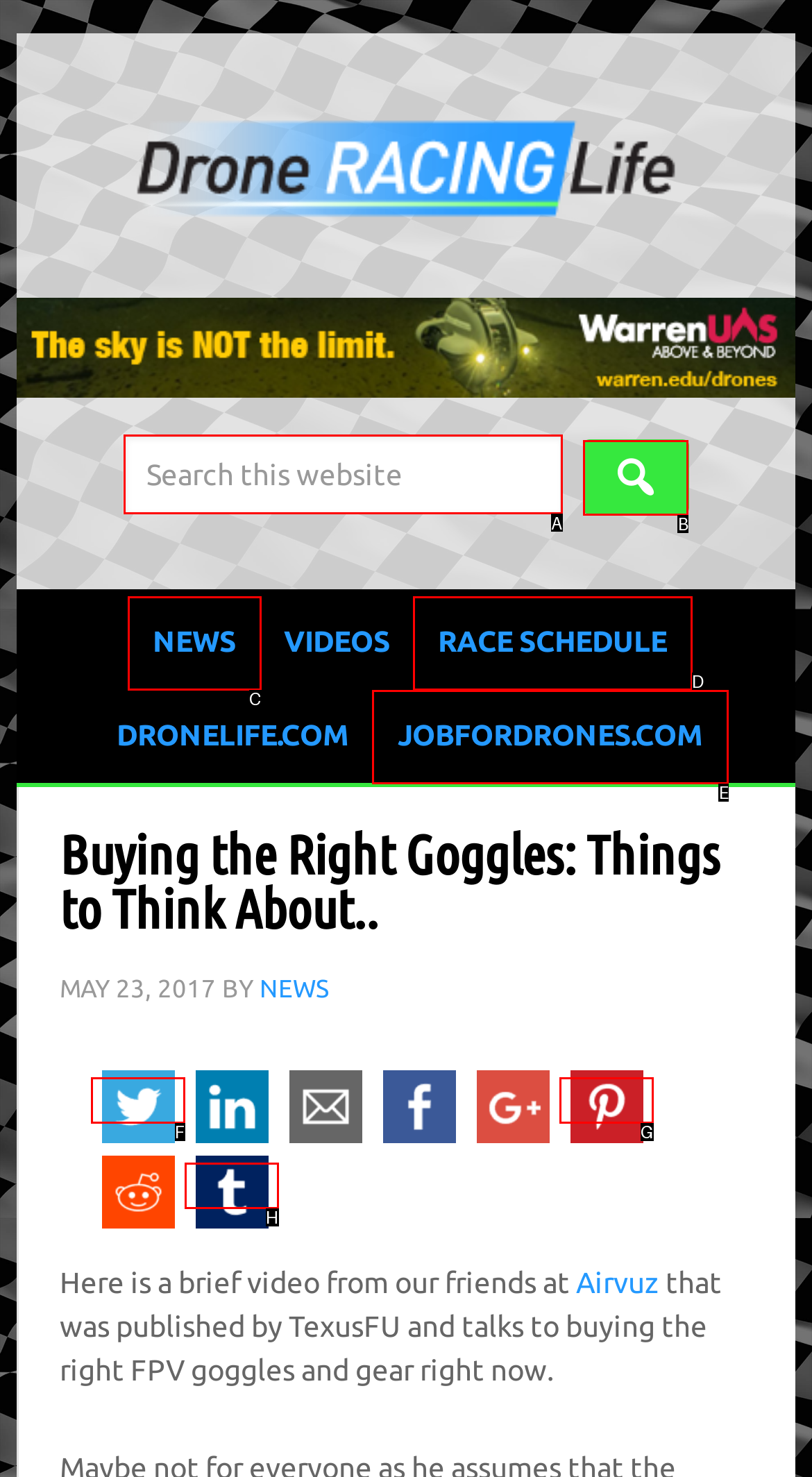Find the option that matches this description: name="s" placeholder="Search this website"
Provide the matching option's letter directly.

A